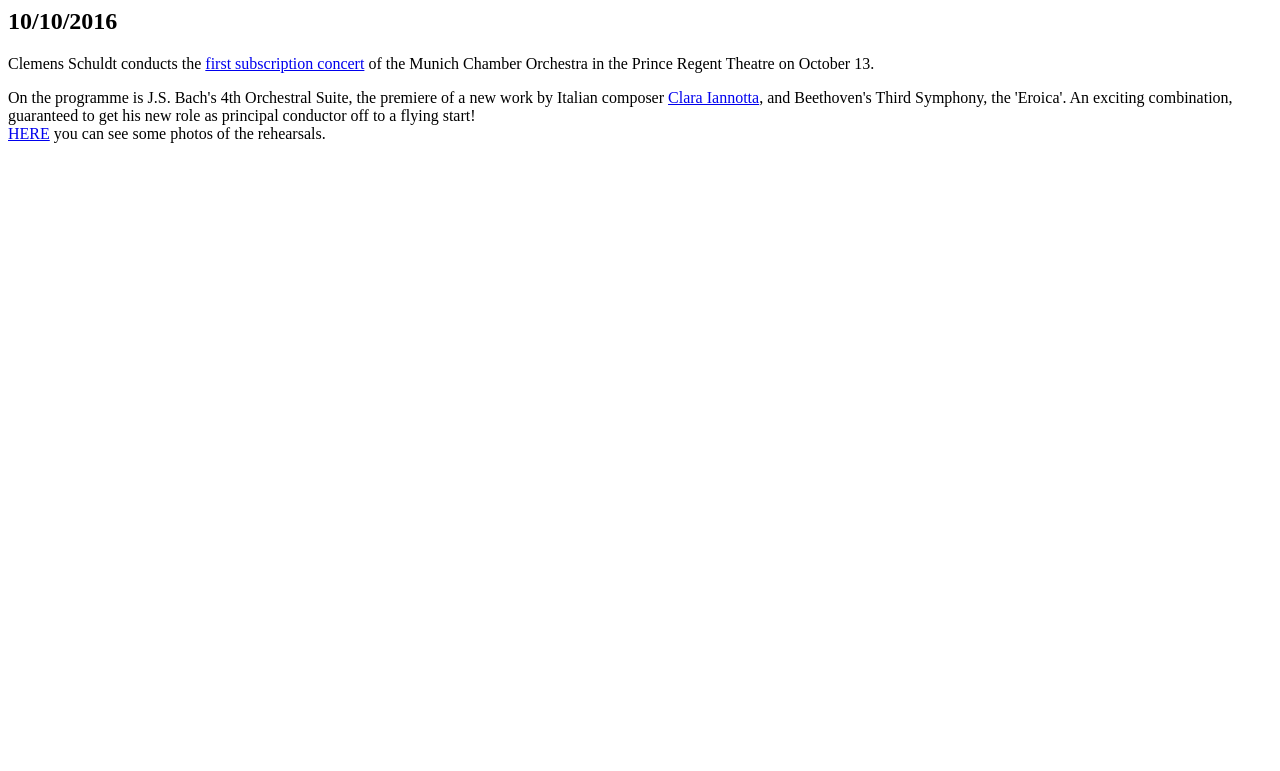Who is the composer mentioned?
Please respond to the question with a detailed and well-explained answer.

The link 'Clara Iannotta' suggests that she is a composer, possibly associated with the concert or the Munich Chamber Orchestra.